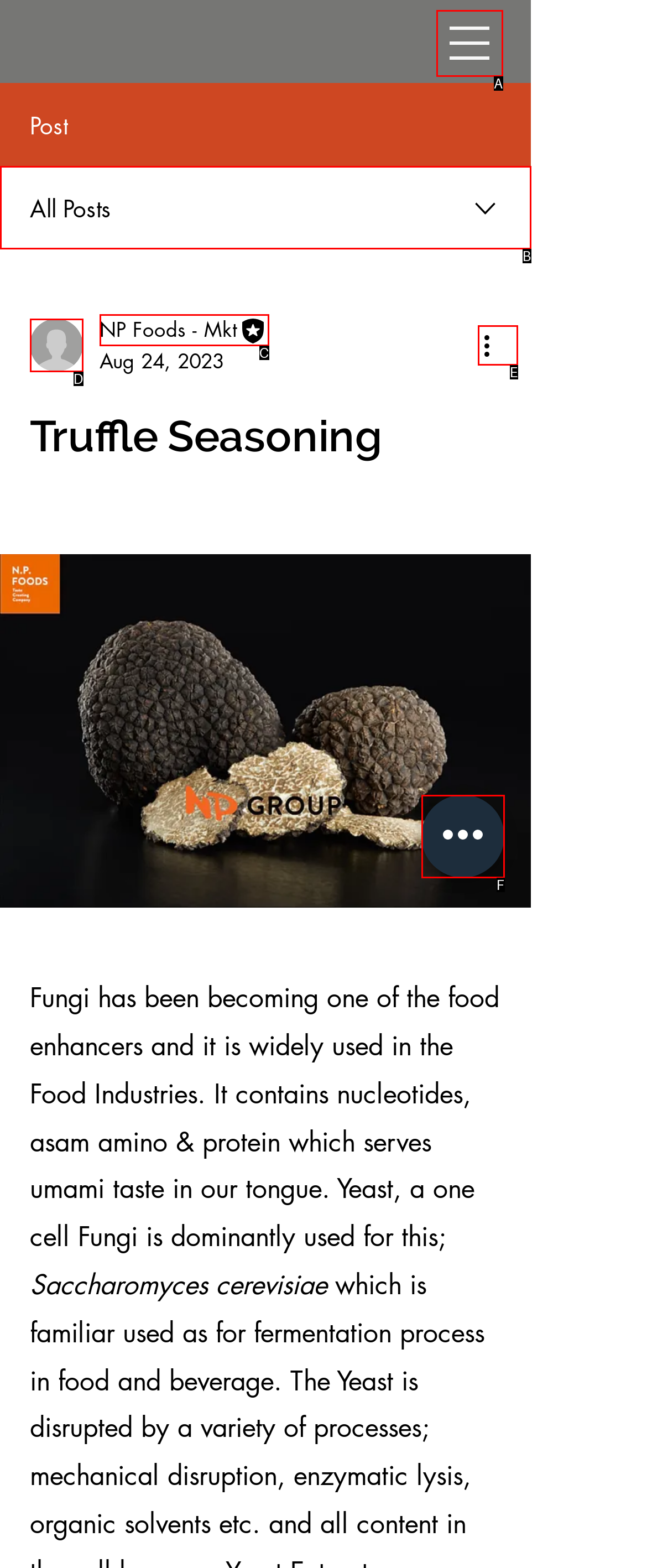Match the description to the correct option: NP Foods - Mkt
Provide the letter of the matching option directly.

C